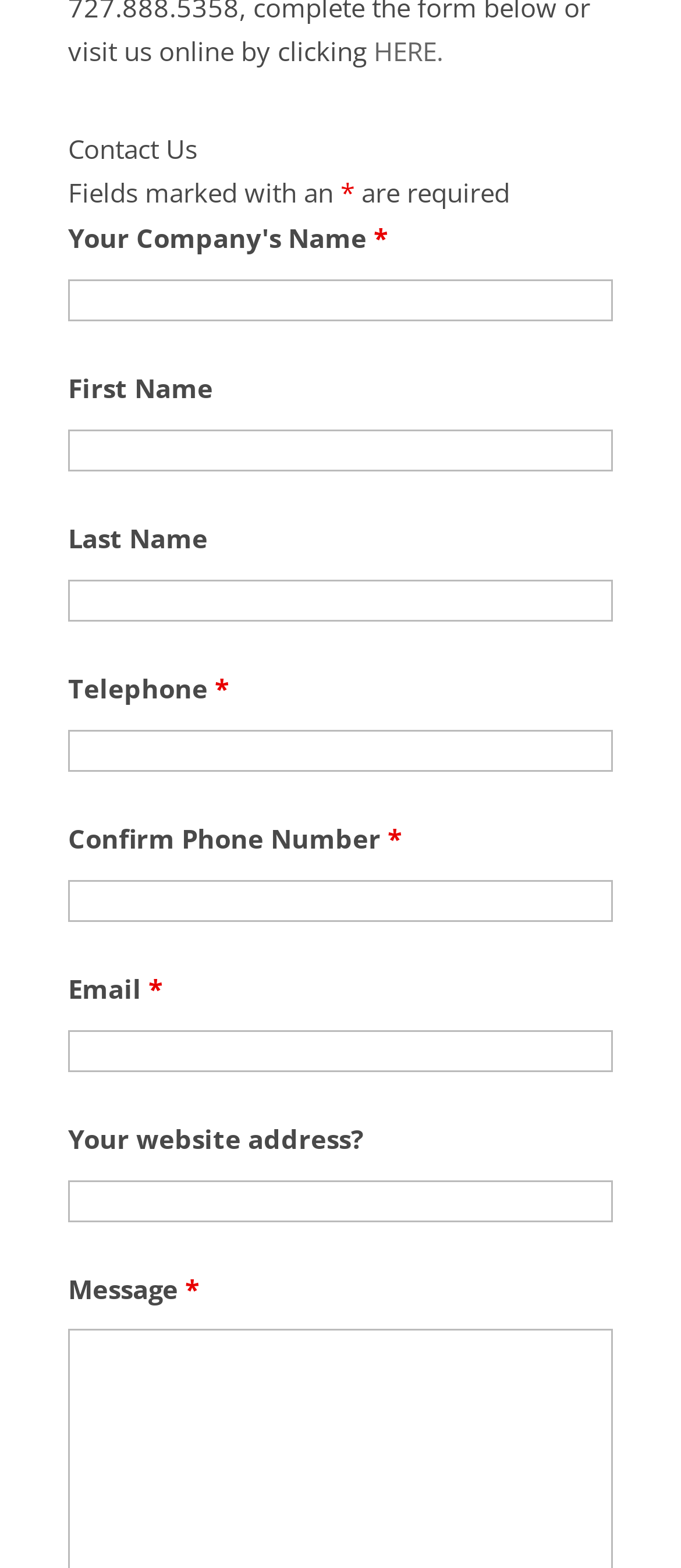Bounding box coordinates are specified in the format (top-left x, top-left y, bottom-right x, bottom-right y). All values are floating point numbers bounded between 0 and 1. Please provide the bounding box coordinate of the region this sentence describes: HERE.

[0.549, 0.021, 0.651, 0.043]